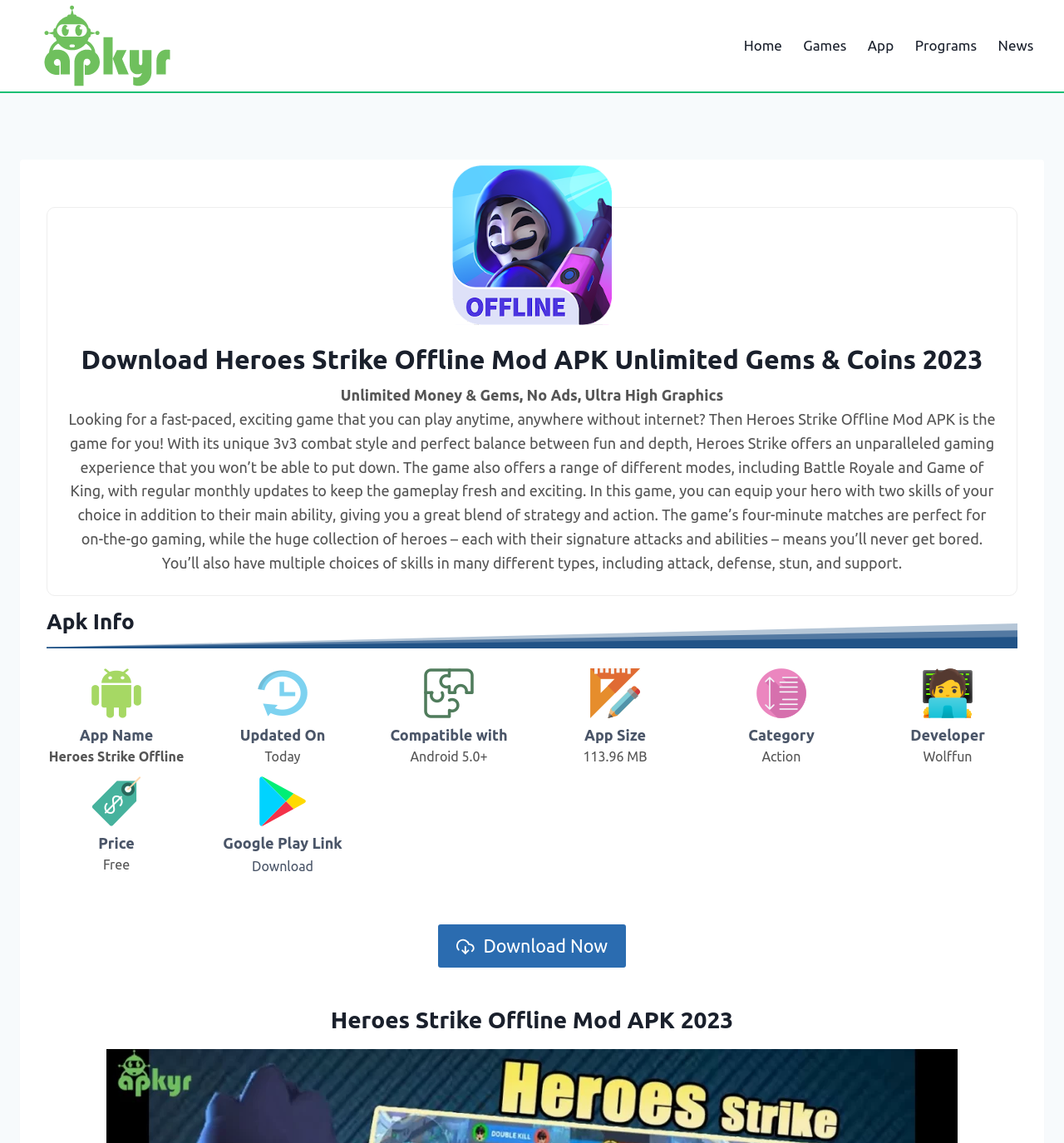Construct a comprehensive caption that outlines the webpage's structure and content.

This webpage is about downloading Heroes Strike Offline Mod APK, a fast-paced and exciting game that can be played anytime, anywhere without internet. At the top left corner, there is the Apkyr Official Logo. Below it, there is a primary navigation menu with links to Home, Games, App, Programs, and News.

On the main content area, there is a large image of Heroes Strike Offline Mod APK, followed by a heading that reads "Download Heroes Strike Offline Mod APK Unlimited Gems & Coins 2023". Below the heading, there is a brief description of the game, highlighting its unique features, such as 3v3 combat style, perfect balance between fun and depth, and regular monthly updates.

To the right of the game description, there is an image, and below it, there are several sections of information about the APK, including Apk Info, App Name, Updated On, Compatible with, App Size, Category, Developer, and Price. Each section has an icon and a brief description.

Below the APK information sections, there are two links: one to download the APK now, and another to visit the Google Play Link. At the very bottom of the page, there is a heading that reads "Heroes Strike Offline Mod APK 2023" again.

Overall, the webpage is focused on providing information and download links for Heroes Strike Offline Mod APK, with a clear and organized layout that makes it easy to navigate.